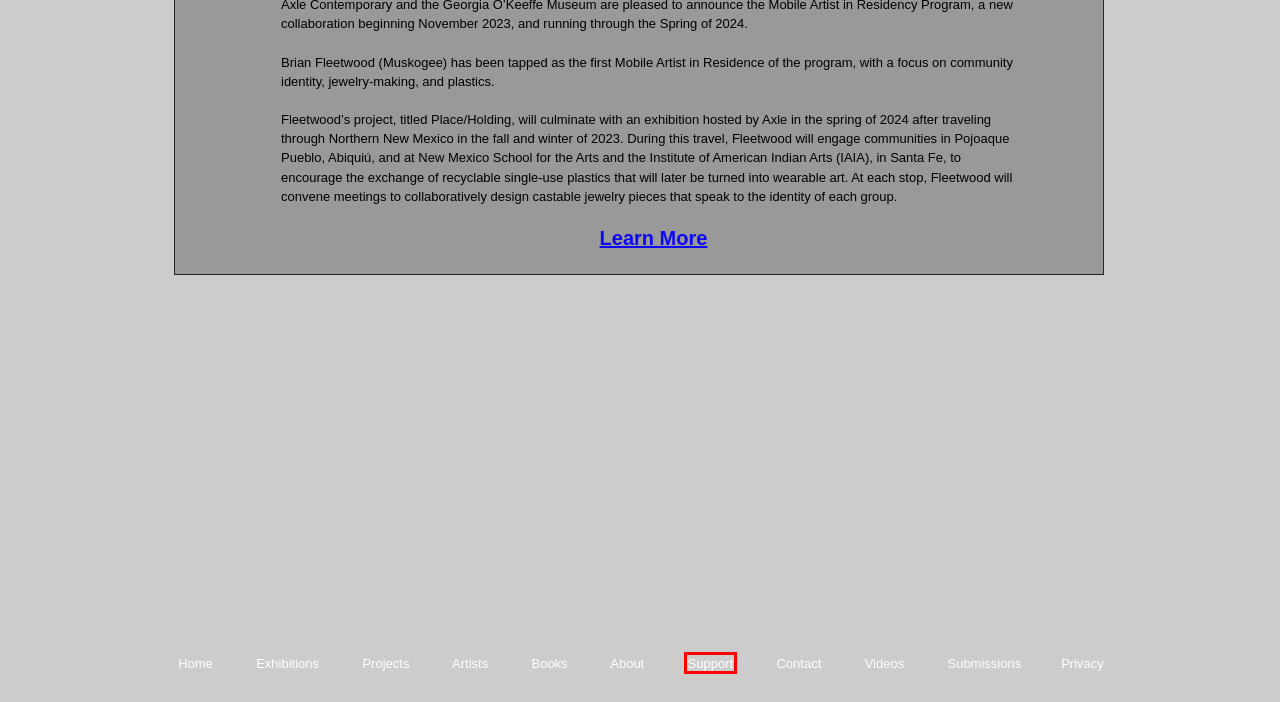You have a screenshot showing a webpage with a red bounding box highlighting an element. Choose the webpage description that best fits the new webpage after clicking the highlighted element. The descriptions are:
A. Artists | axle
B. About | axle
C. Support | axle
D. Books | axle
E. Exhibitions | axle
F. Axle Contemporary
G. AxleListings: Artist Opportunities
H. Contact | axle

C